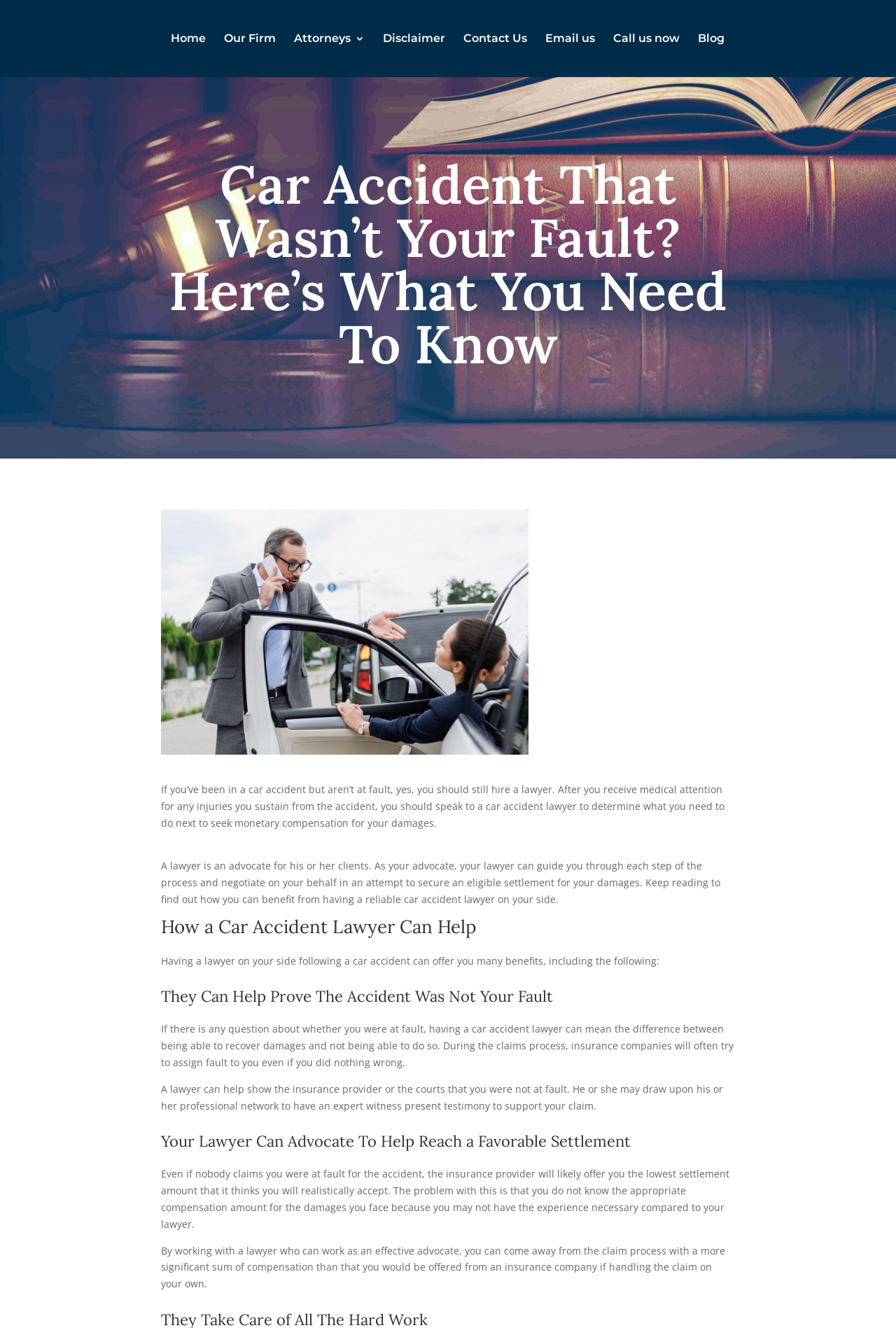Determine the bounding box coordinates in the format (top-left x, top-left y, bottom-right x, bottom-right y). Ensure all values are floating point numbers between 0 and 1. Identify the bounding box of the UI element described by: Blog

[0.779, 0.025, 0.808, 0.058]